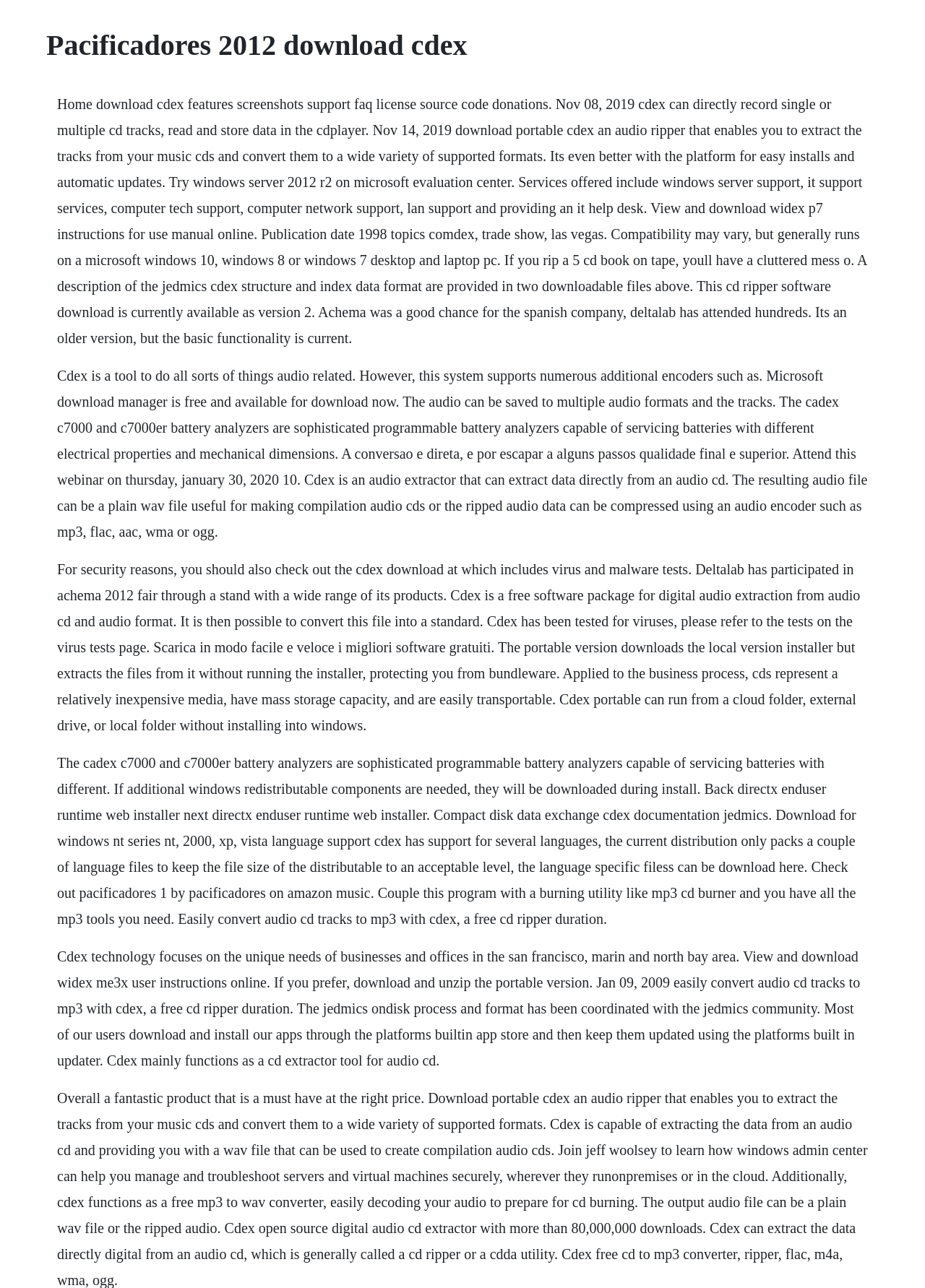Answer with a single word or phrase: 
What is the purpose of Cdex portable?

Run without installing